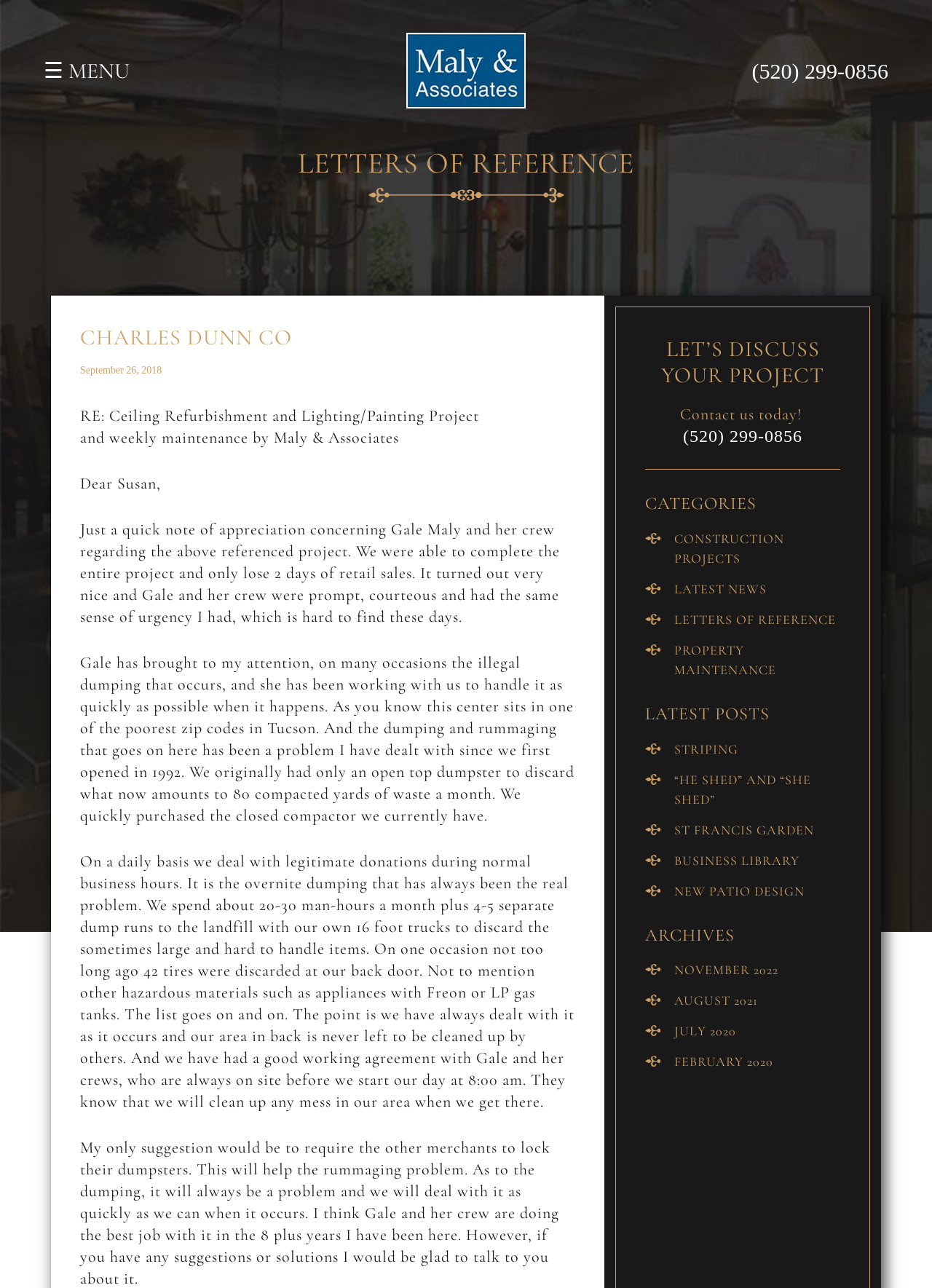Mark the bounding box of the element that matches the following description: "St Francis Garden".

[0.692, 0.637, 0.873, 0.652]